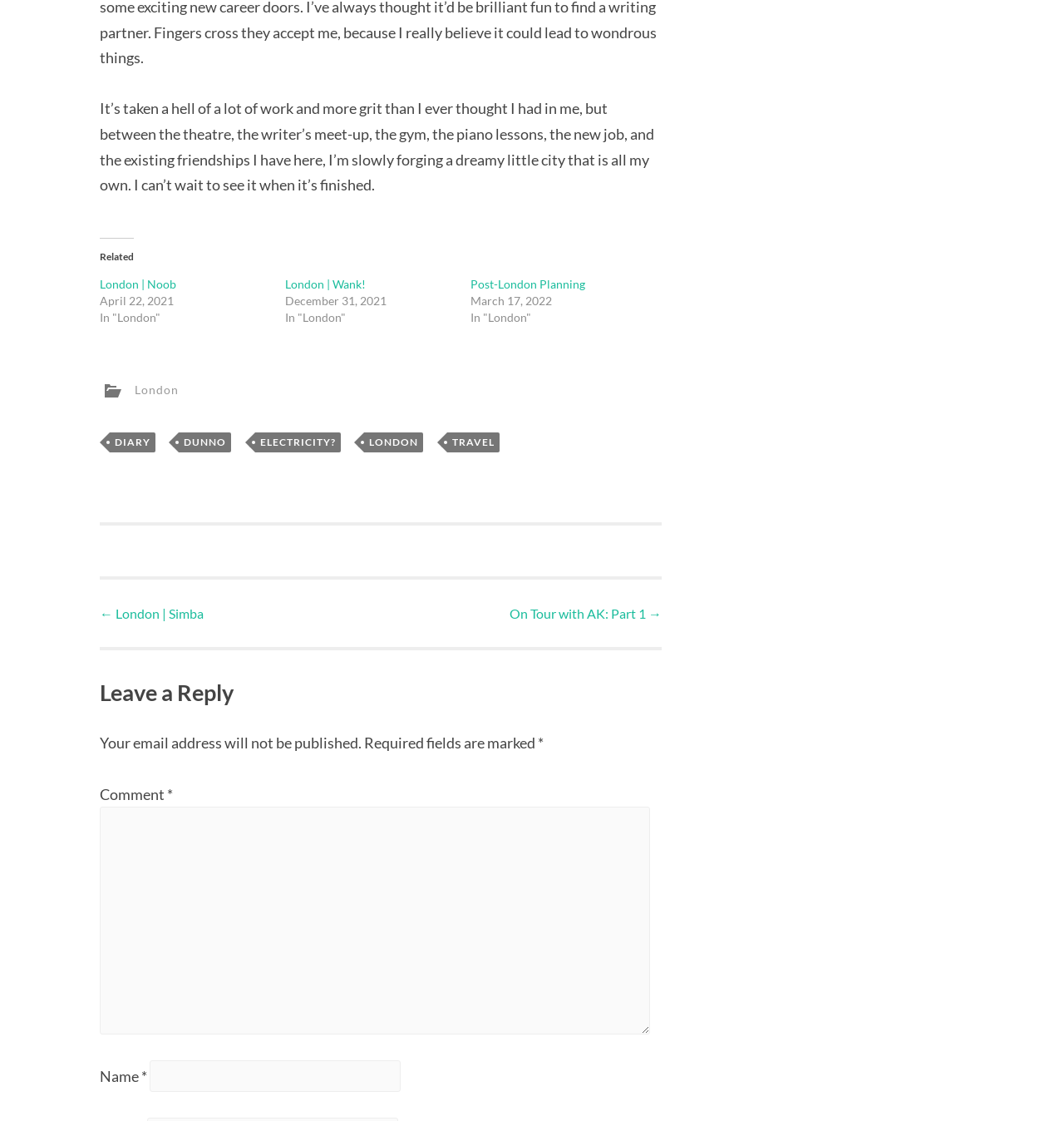Identify the coordinates of the bounding box for the element described below: "← London | Simba". Return the coordinates as four float numbers between 0 and 1: [left, top, right, bottom].

[0.094, 0.54, 0.191, 0.554]